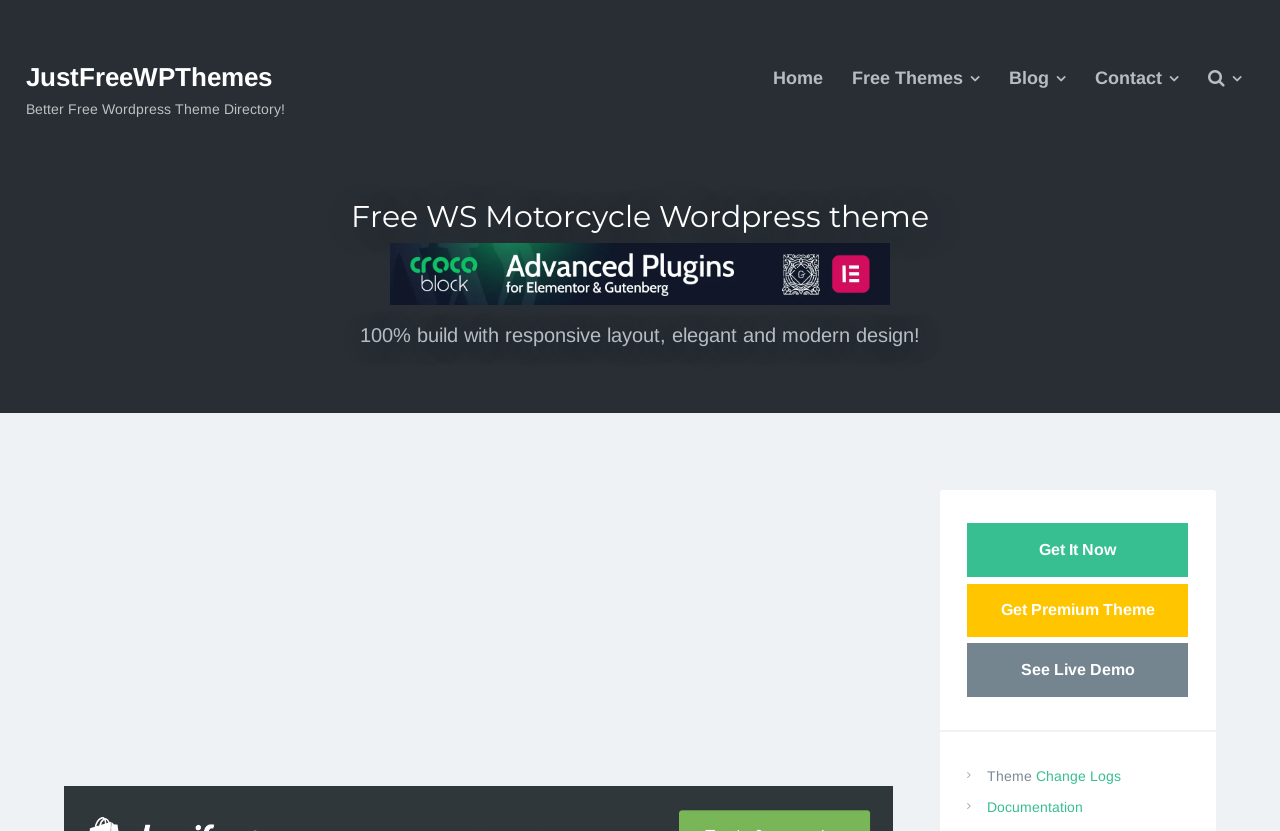Locate the bounding box coordinates of the region to be clicked to comply with the following instruction: "Visit the live demo". The coordinates must be four float numbers between 0 and 1, in the form [left, top, right, bottom].

[0.756, 0.773, 0.928, 0.839]